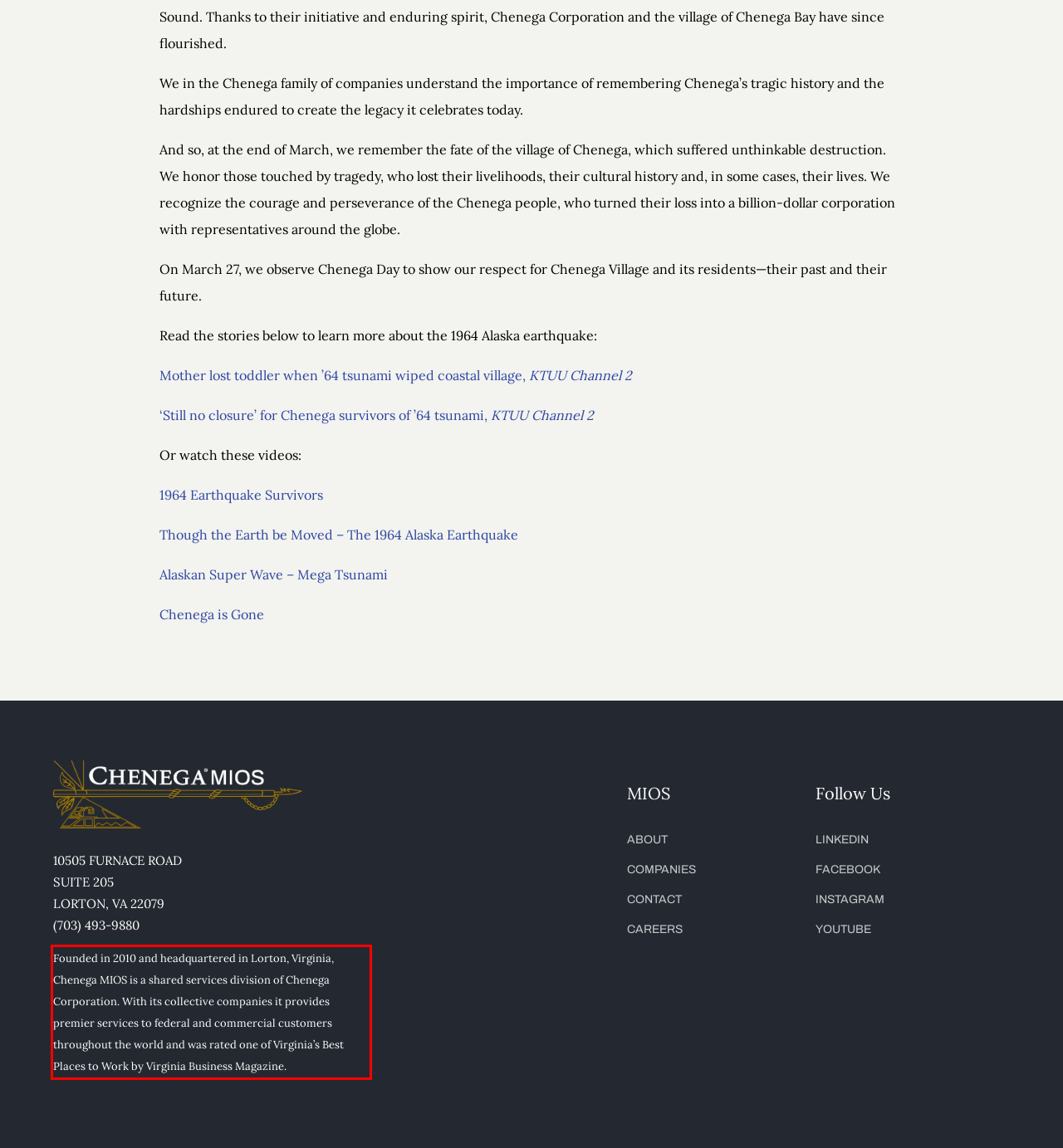Please look at the screenshot provided and find the red bounding box. Extract the text content contained within this bounding box.

Founded in 2010 and headquartered in Lorton, Virginia, Chenega MIOS is a shared services division of Chenega Corporation. With its collective companies it provides premier services to federal and commercial customers throughout the world and was rated one of Virginia’s Best Places to Work by Virginia Business Magazine.